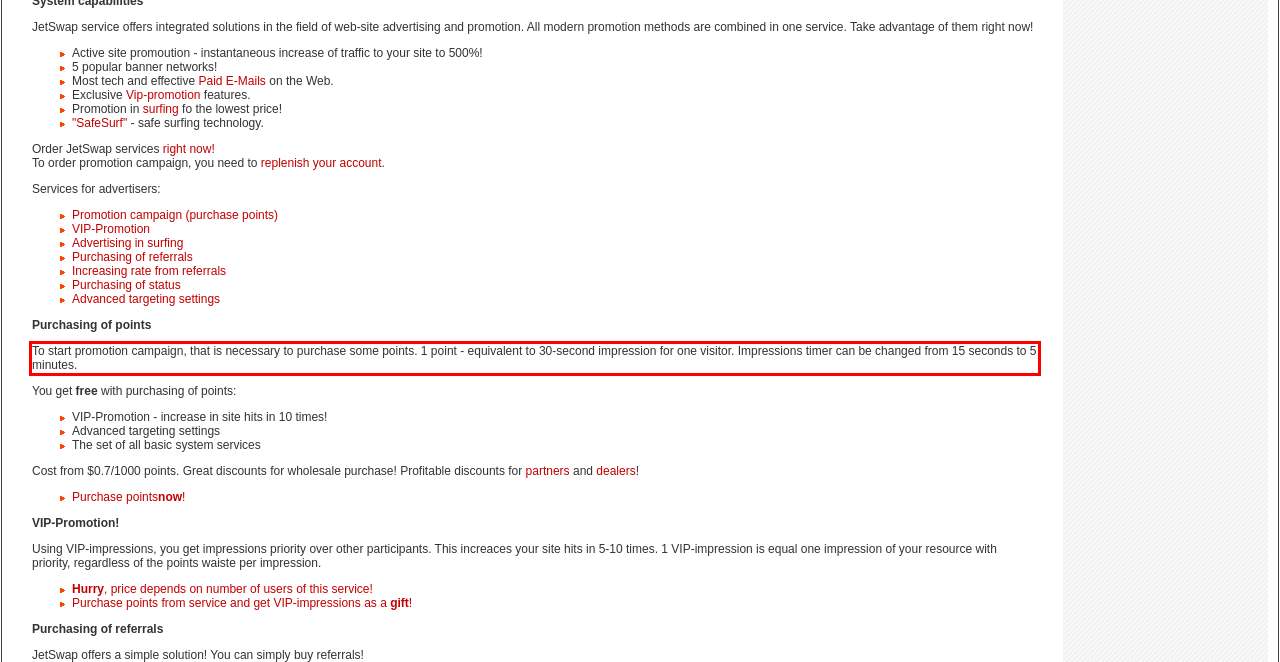Using the provided webpage screenshot, recognize the text content in the area marked by the red bounding box.

To start promotion campaign, that is necessary to purchase some points. 1 point - equivalent to 30-second impression for one visitor. Impressions timer can be changed from 15 seconds to 5 minutes.